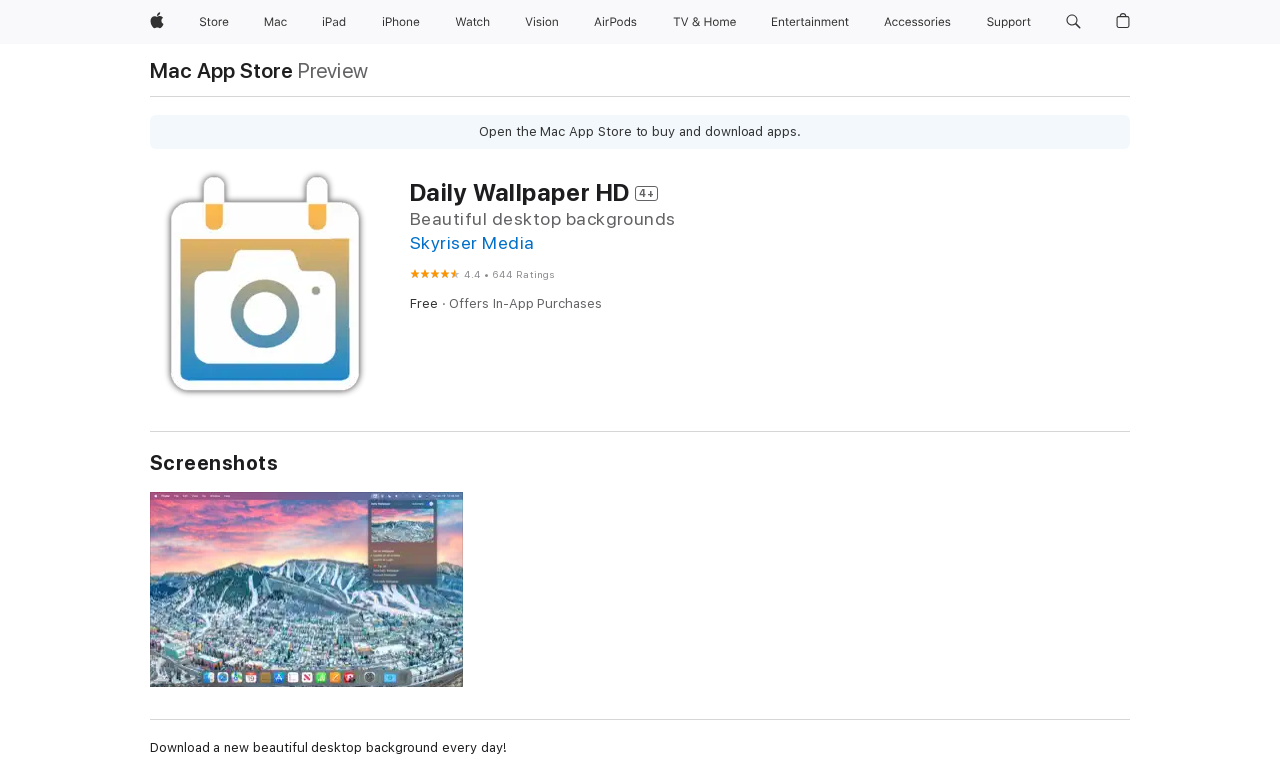Locate the bounding box coordinates of the UI element described by: "aria-label="Entertainment menu"". The bounding box coordinates should consist of four float numbers between 0 and 1, i.e., [left, top, right, bottom].

[0.658, 0.0, 0.675, 0.057]